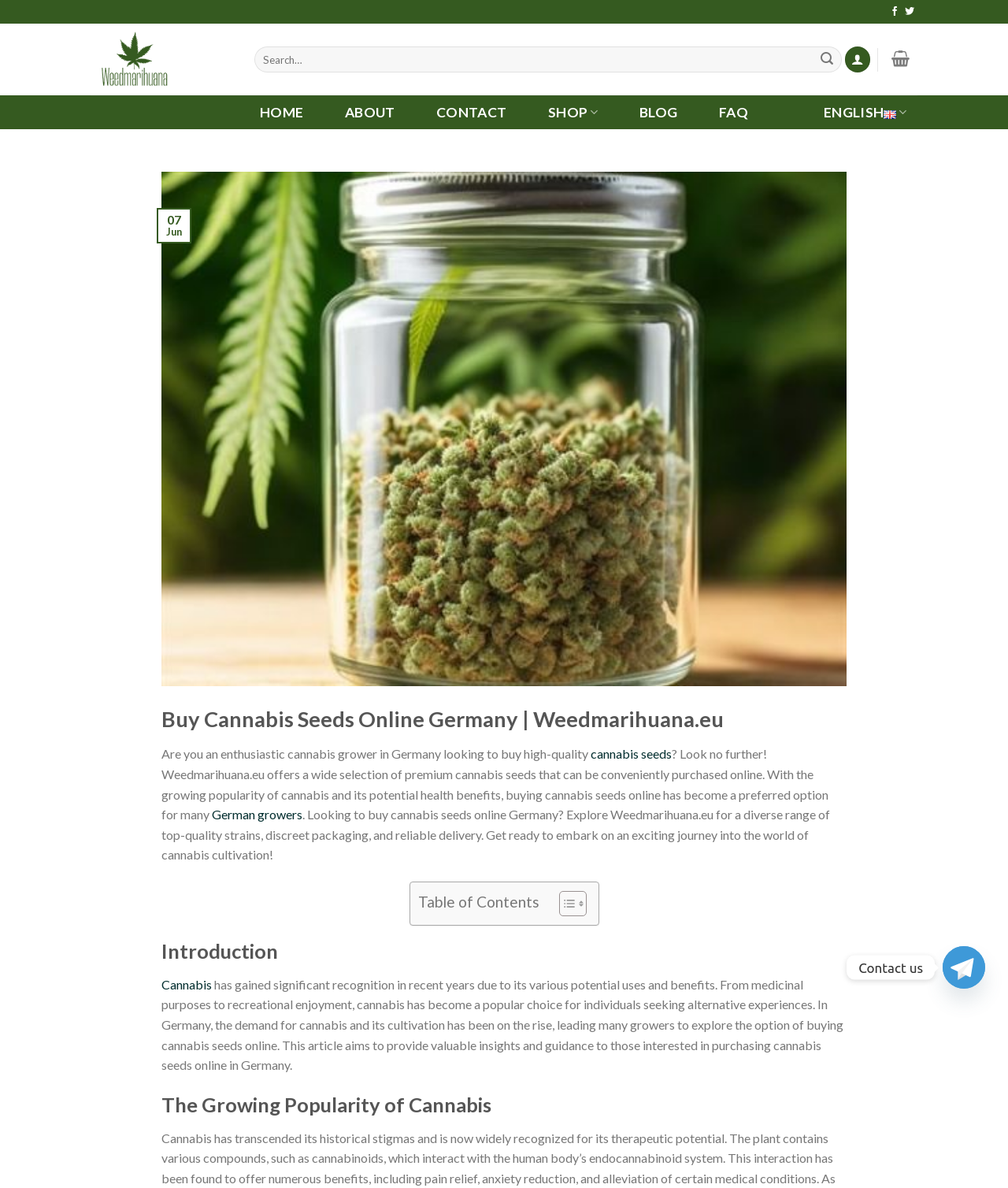Look at the image and give a detailed response to the following question: What is the topic of the article?

The article on the webpage discusses the growing popularity of cannabis, its potential uses and benefits, and provides guidance on buying cannabis seeds online in Germany. This suggests that the topic of the article is cannabis cultivation and its related aspects.